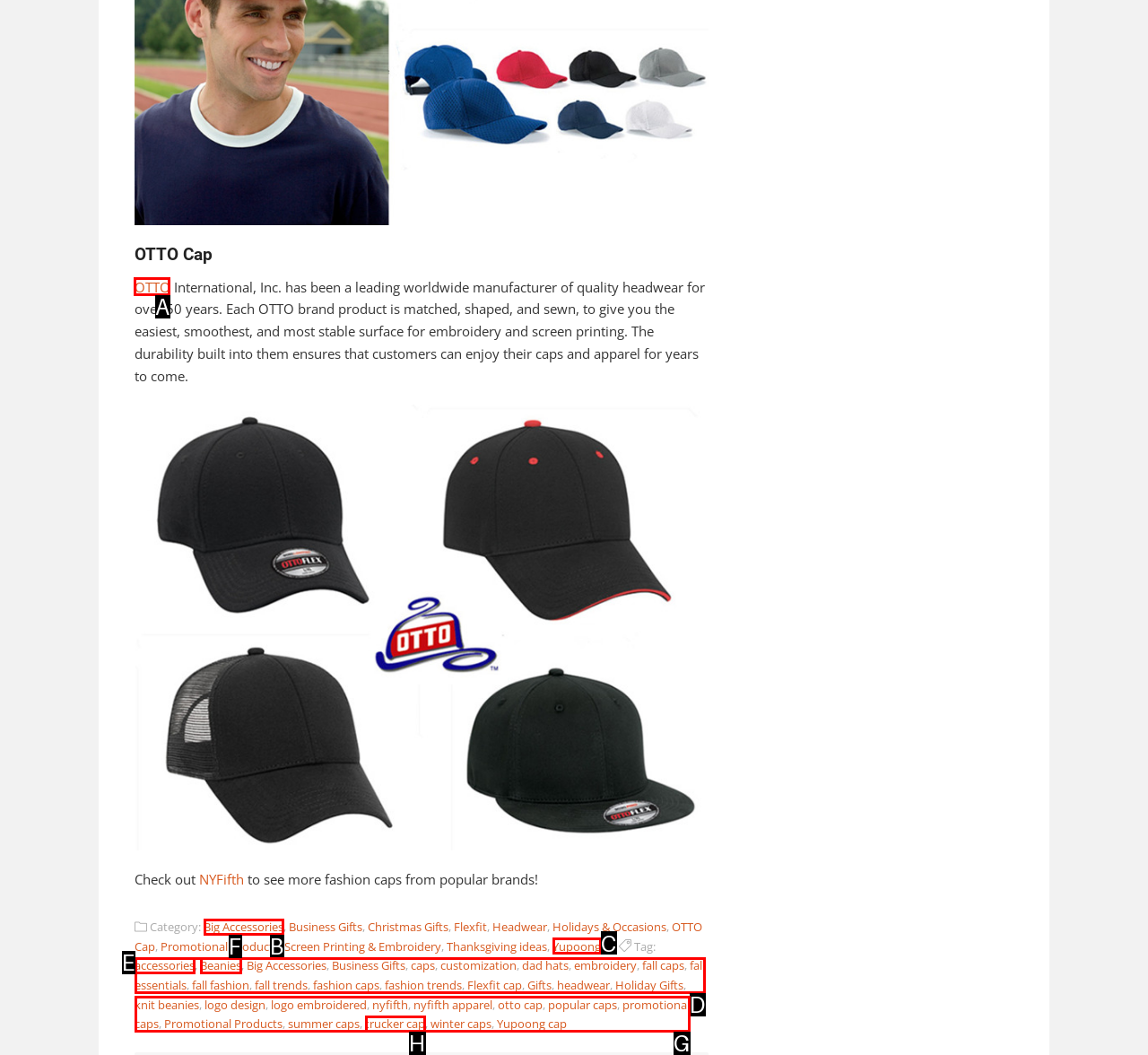For the task: Click on OTTO, tell me the letter of the option you should click. Answer with the letter alone.

A